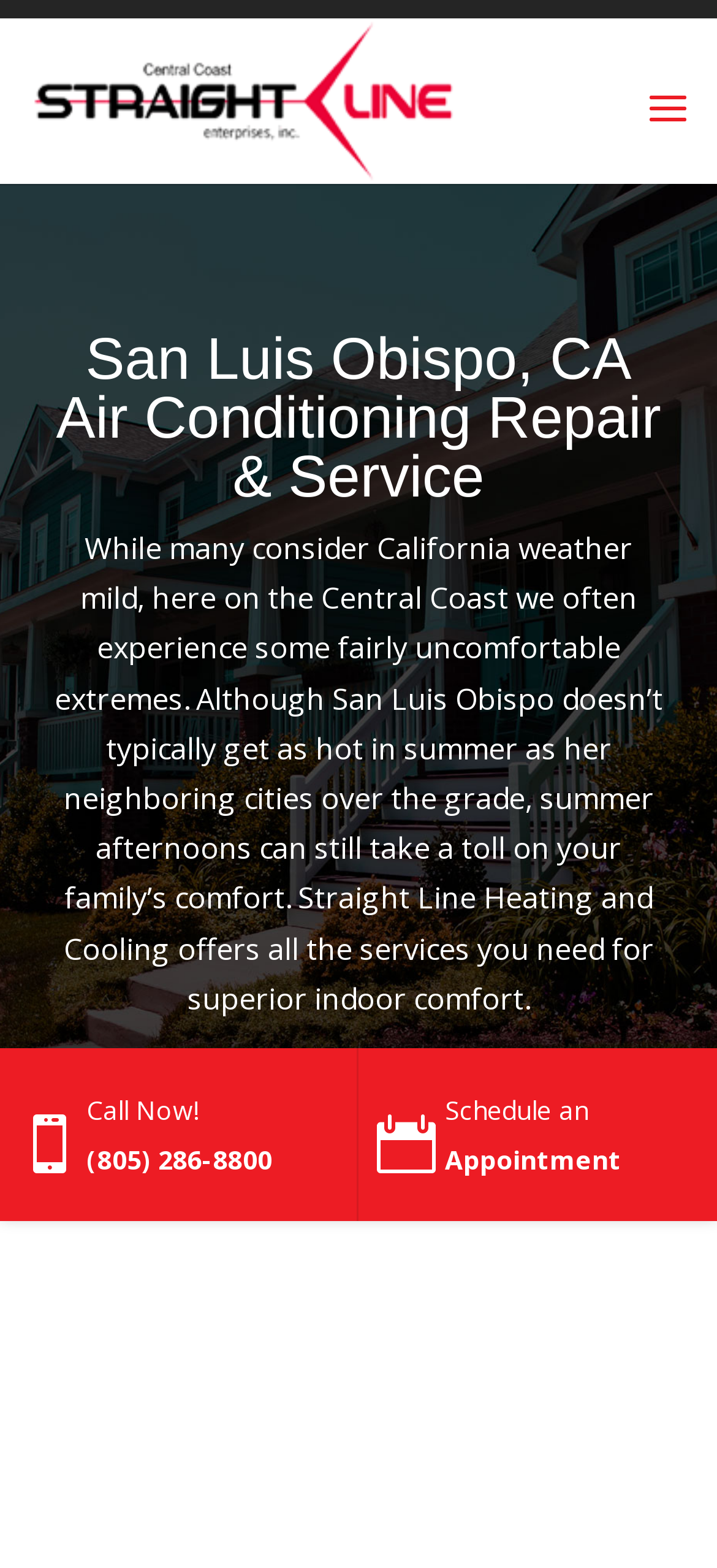What is the phone number?
Using the image as a reference, answer the question with a short word or phrase.

(805) 286-8800